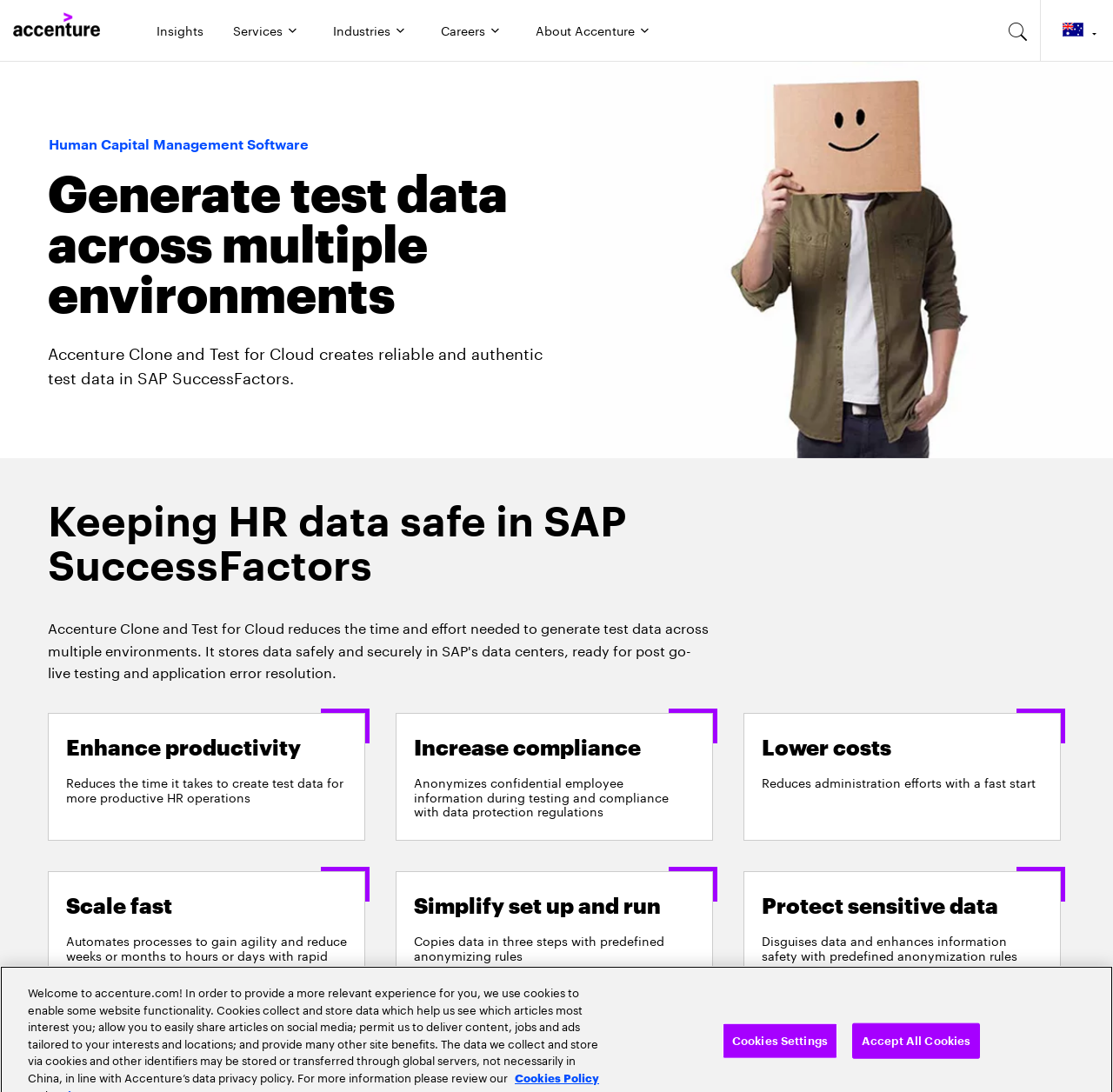Determine the bounding box coordinates of the region that needs to be clicked to achieve the task: "Explore Insights".

[0.129, 0.0, 0.195, 0.056]